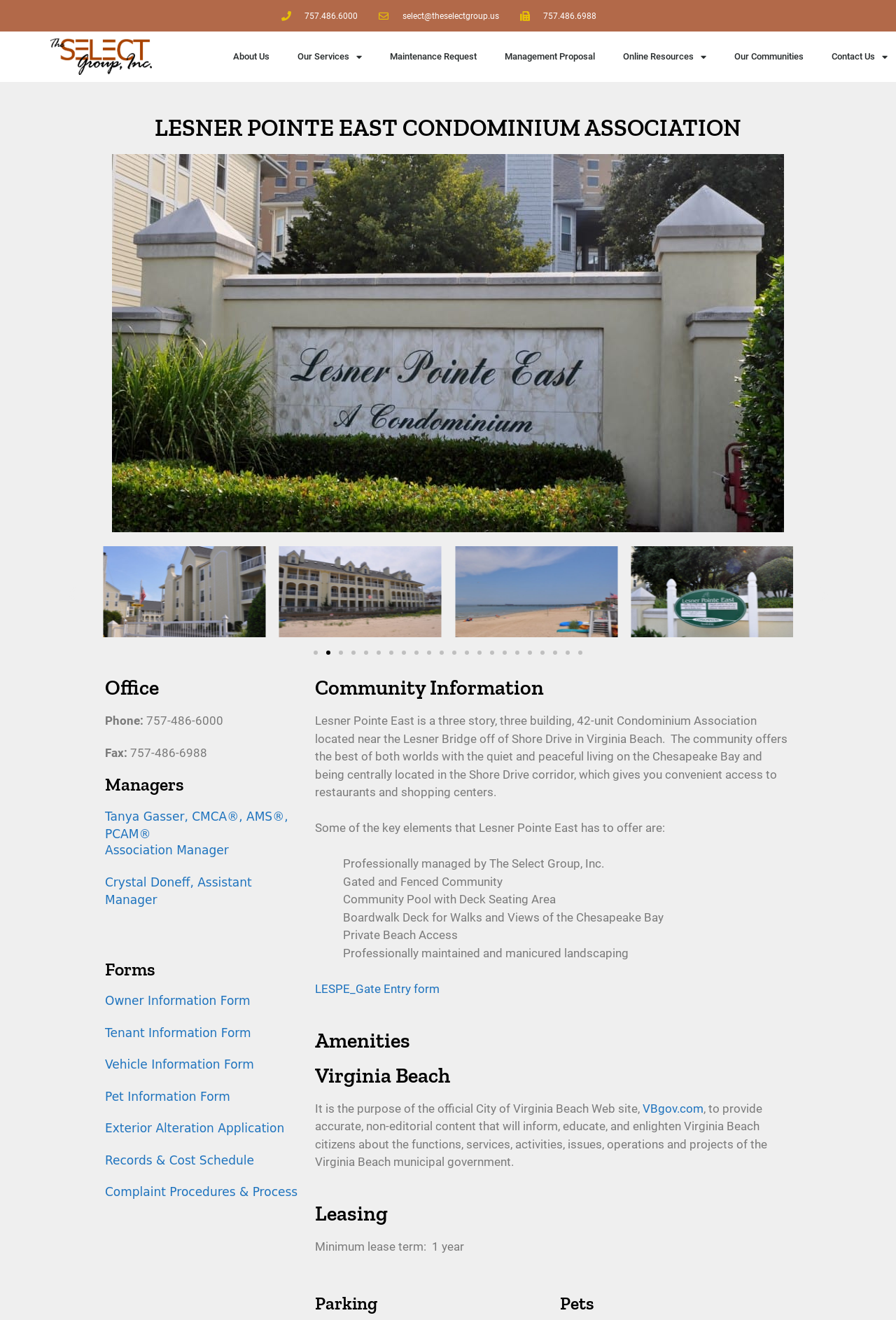Provide a one-word or brief phrase answer to the question:
What is the name of the association manager?

Tanya Gasser